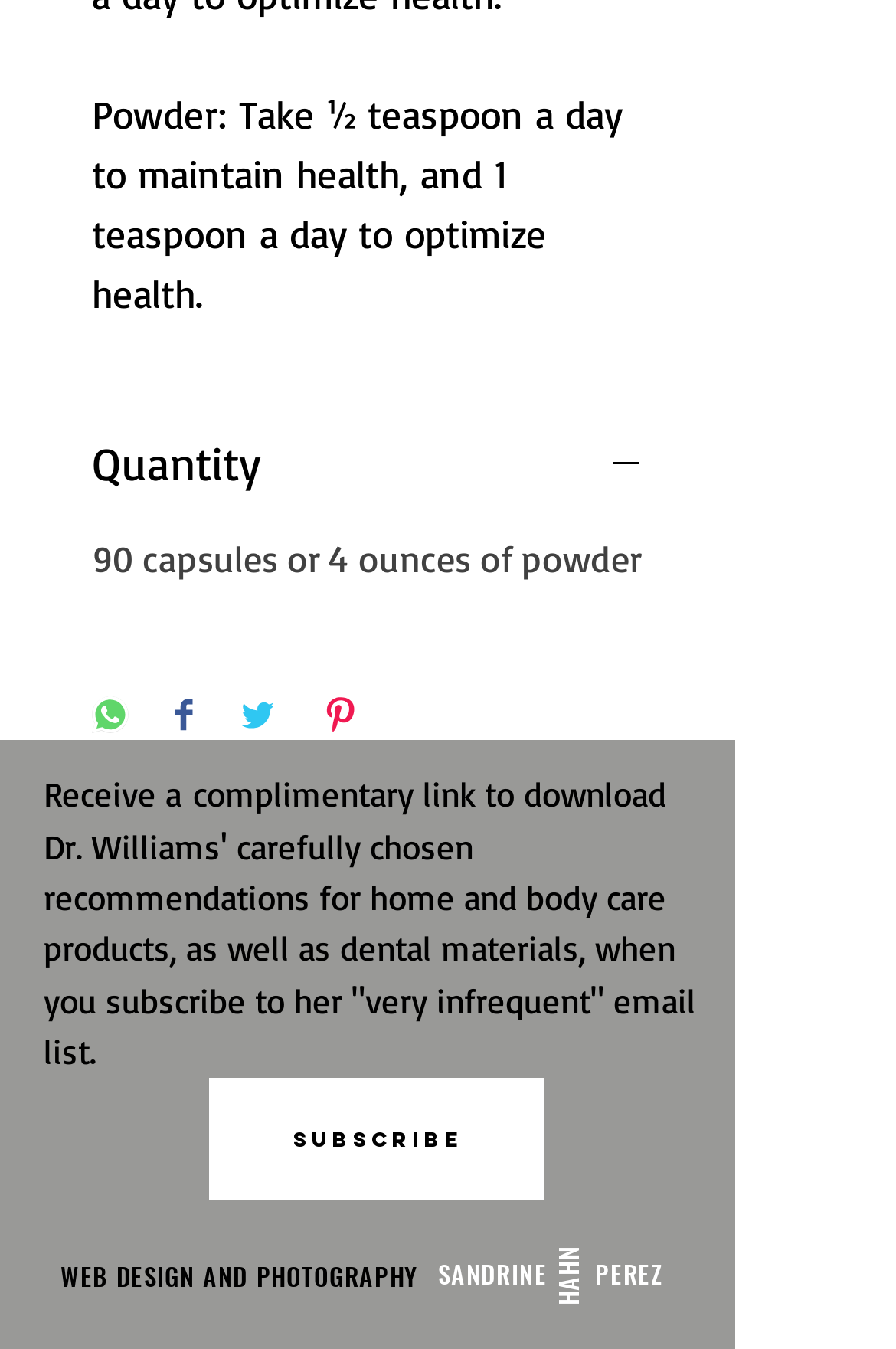Indicate the bounding box coordinates of the element that needs to be clicked to satisfy the following instruction: "Click the 'Quantity' button". The coordinates should be four float numbers between 0 and 1, i.e., [left, top, right, bottom].

[0.103, 0.322, 0.718, 0.365]